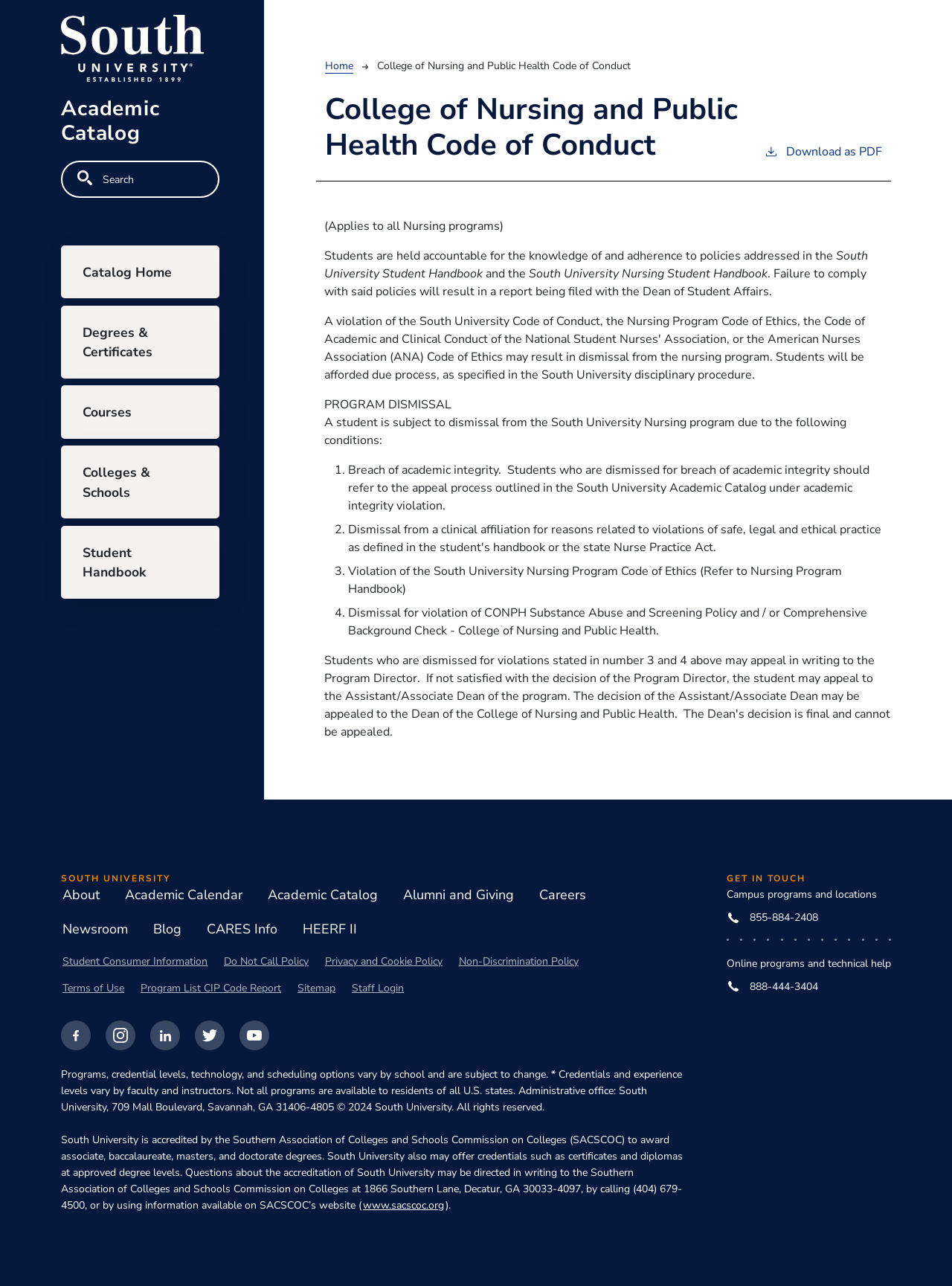What is the condition for program dismissal?
Please respond to the question with a detailed and informative answer.

The webpage lists several conditions for program dismissal, including 'Breach of academic integrity', 'Violation of the South University Nursing Program Code of Ethics', and others. This suggests that breaching academic integrity is one of the conditions that can lead to program dismissal.